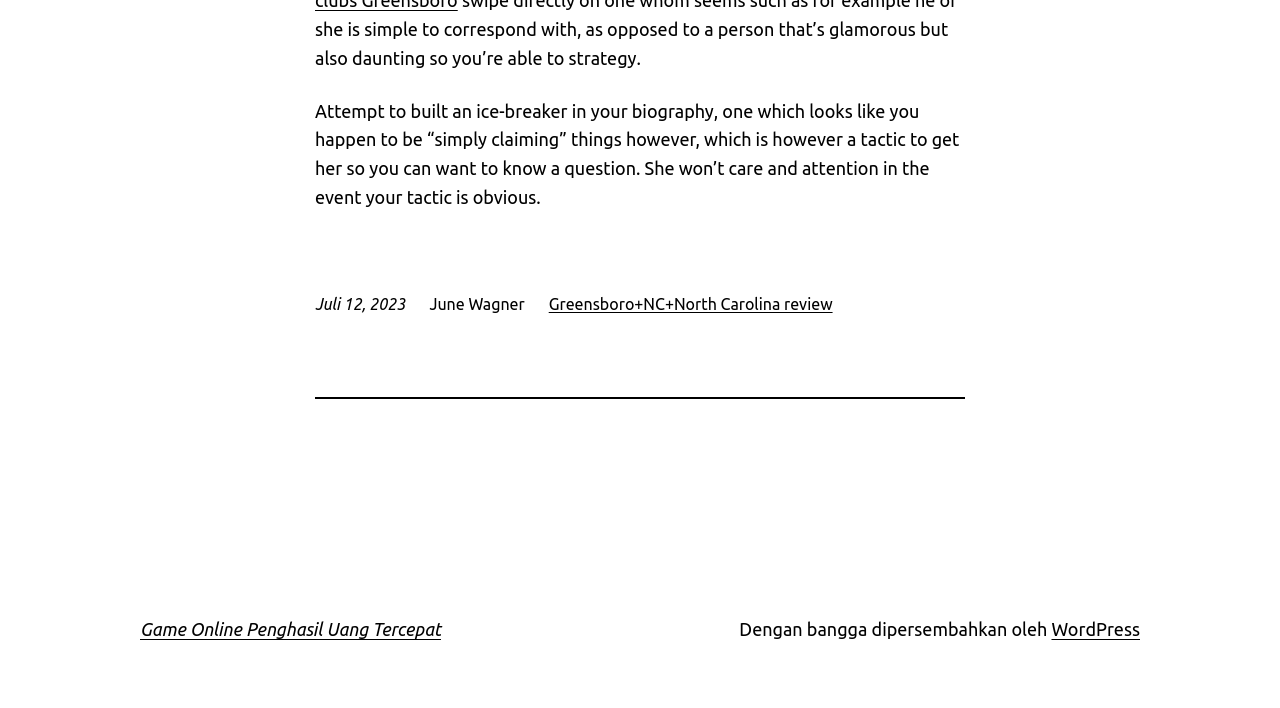Given the element description: "WordPress", predict the bounding box coordinates of this UI element. The coordinates must be four float numbers between 0 and 1, given as [left, top, right, bottom].

[0.821, 0.875, 0.891, 0.903]